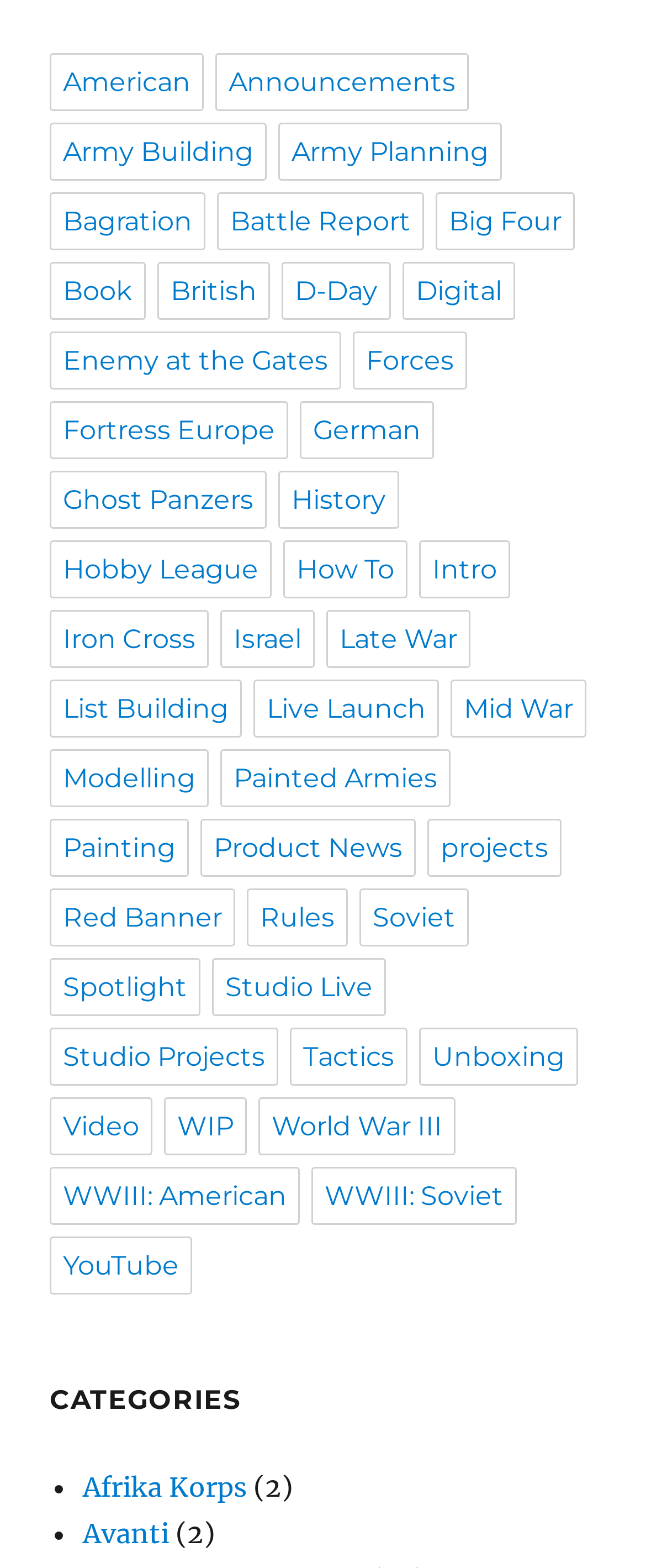Kindly determine the bounding box coordinates of the area that needs to be clicked to fulfill this instruction: "Explore the 'Painting' section".

[0.077, 0.522, 0.292, 0.559]